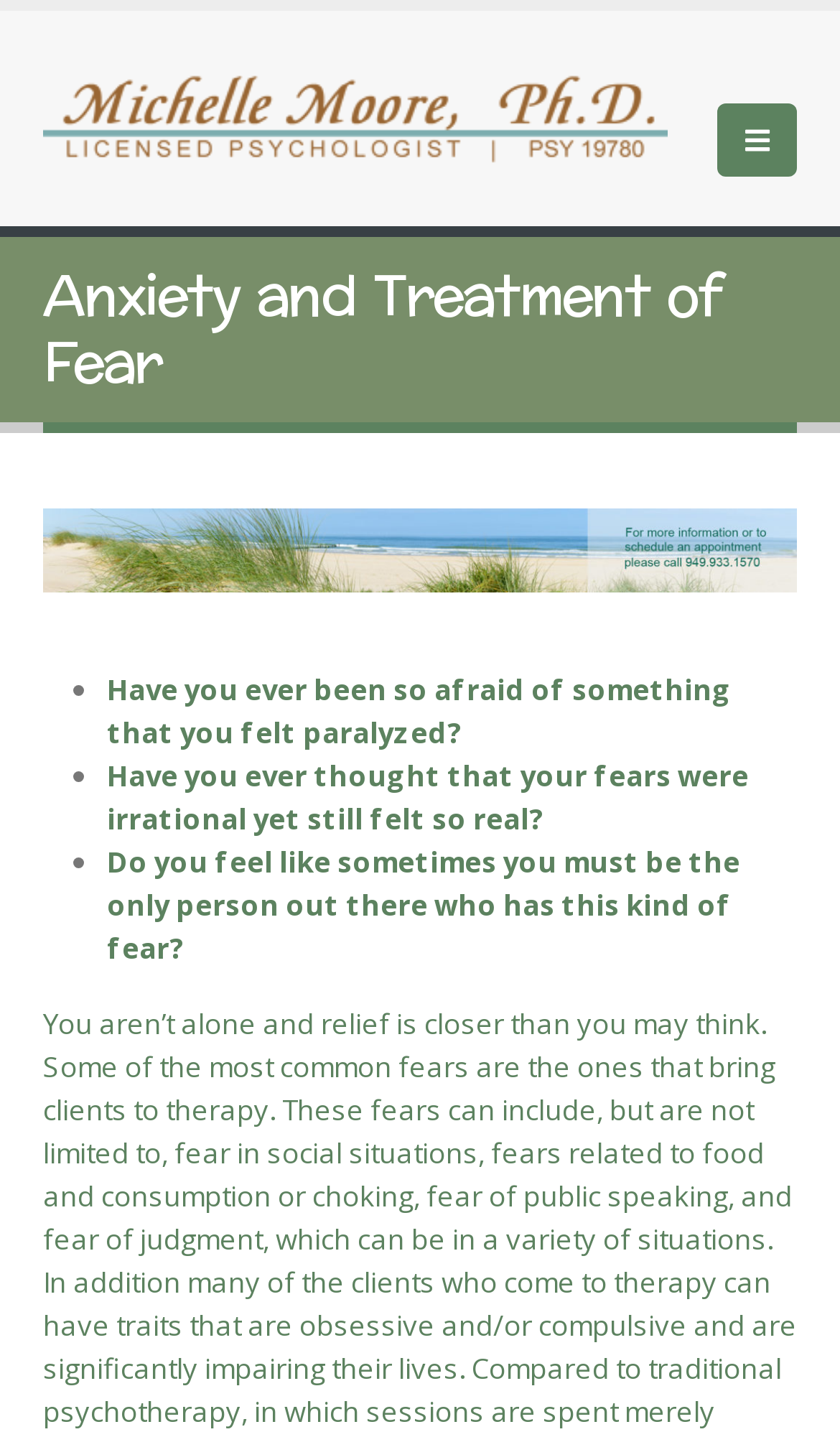Given the element description: "Yes", predict the bounding box coordinates of this UI element. The coordinates must be four float numbers between 0 and 1, given as [left, top, right, bottom].

None